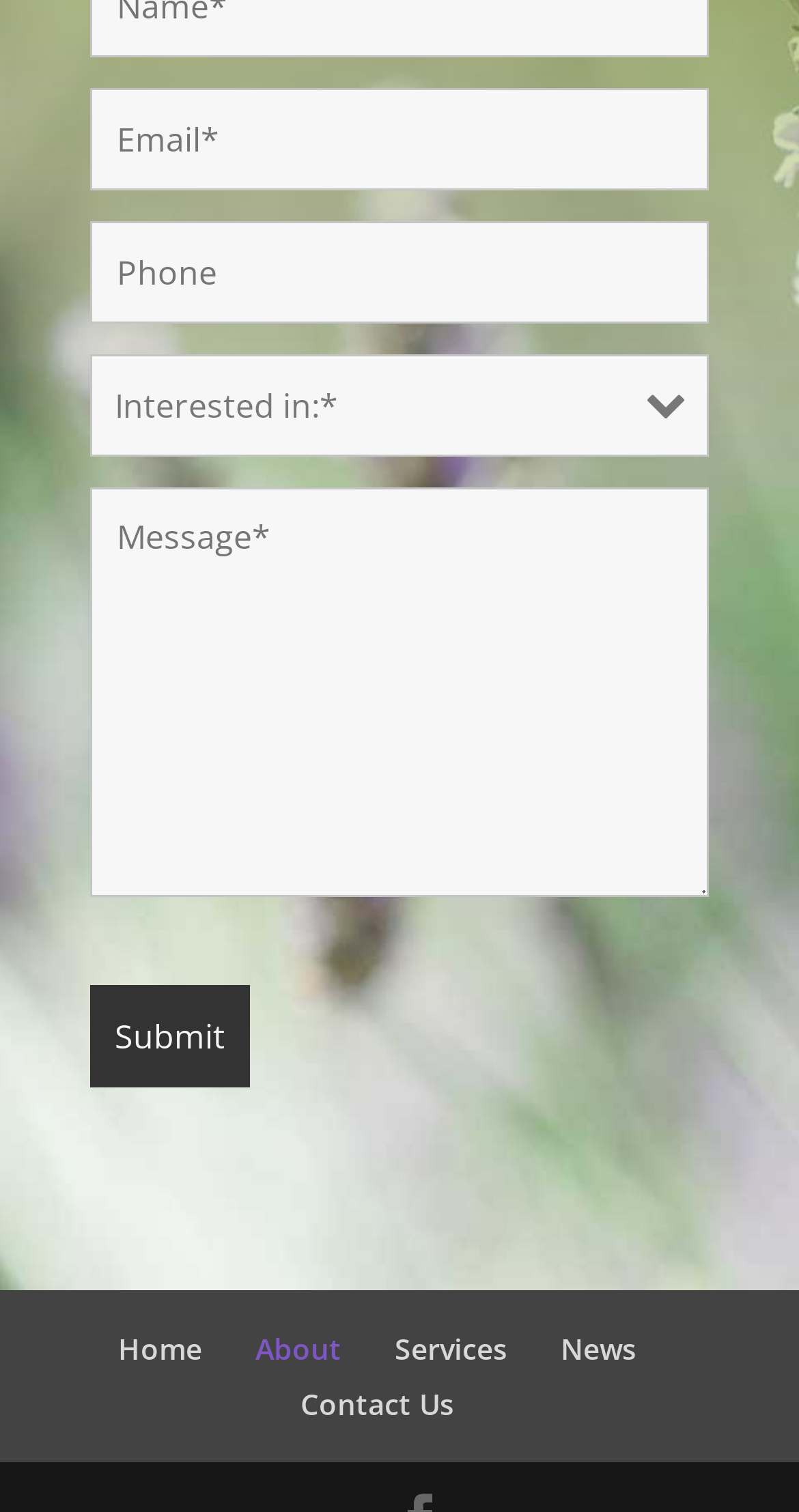Is the 'Phone' field required?
Look at the screenshot and give a one-word or phrase answer.

No